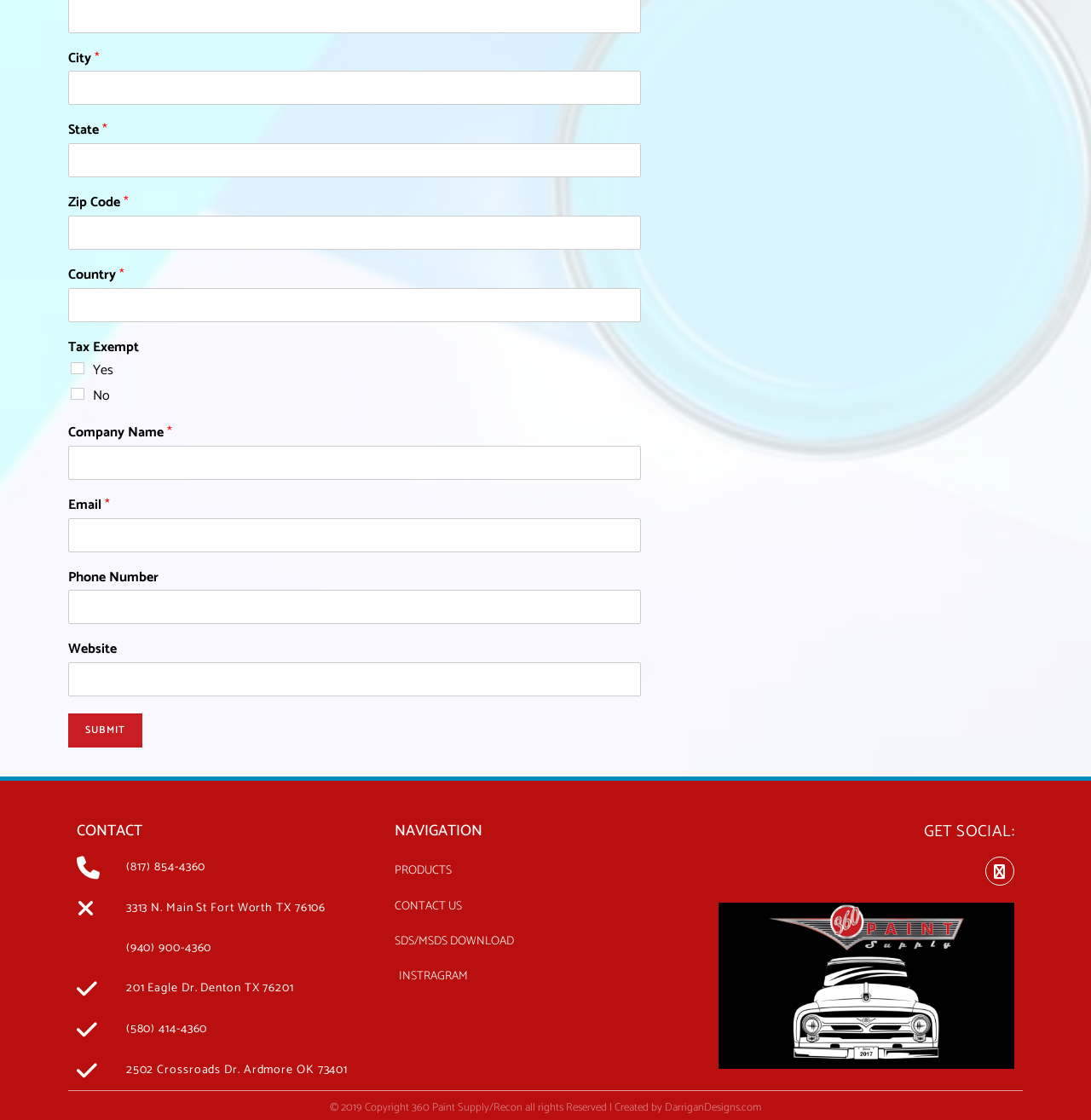Show the bounding box coordinates for the HTML element described as: "Contact Us".

[0.362, 0.796, 0.571, 0.823]